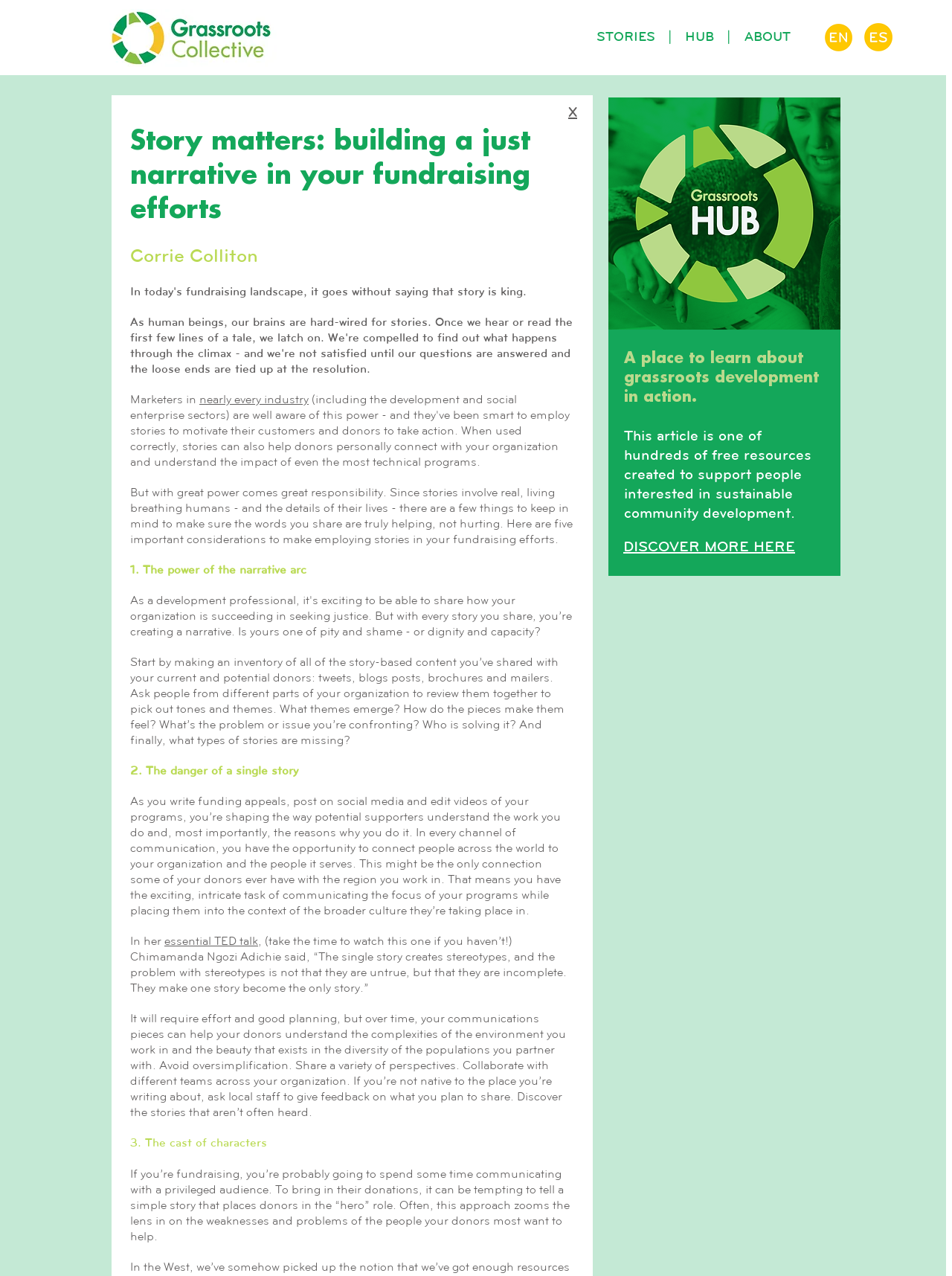Using the provided description: "HUB", find the bounding box coordinates of the corresponding UI element. The output should be four float numbers between 0 and 1, in the format [left, top, right, bottom].

[0.708, 0.017, 0.761, 0.041]